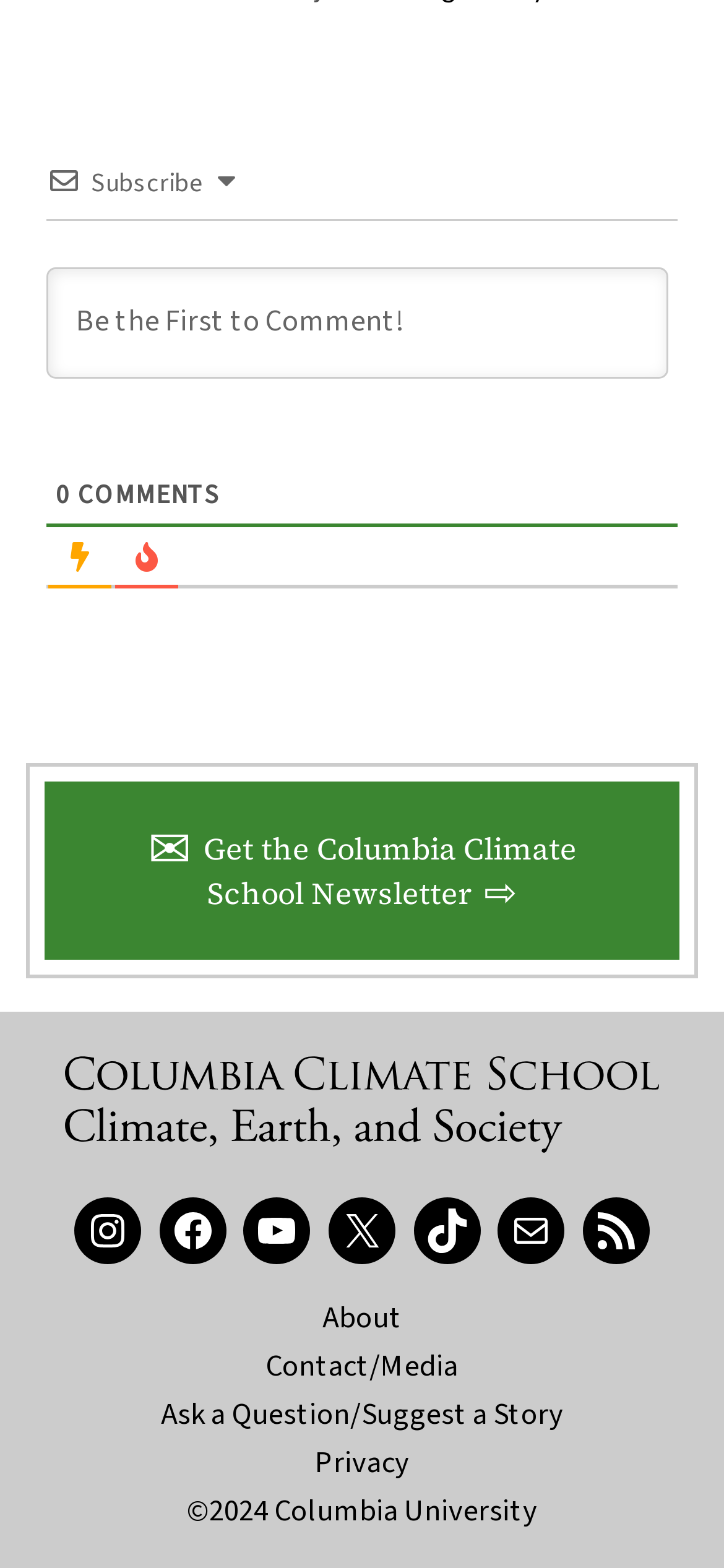Based on the visual content of the image, answer the question thoroughly: What is the last option in the footer?

The last option in the footer is the copyright information '©2024 Columbia University', which is located at the very bottom of the webpage.